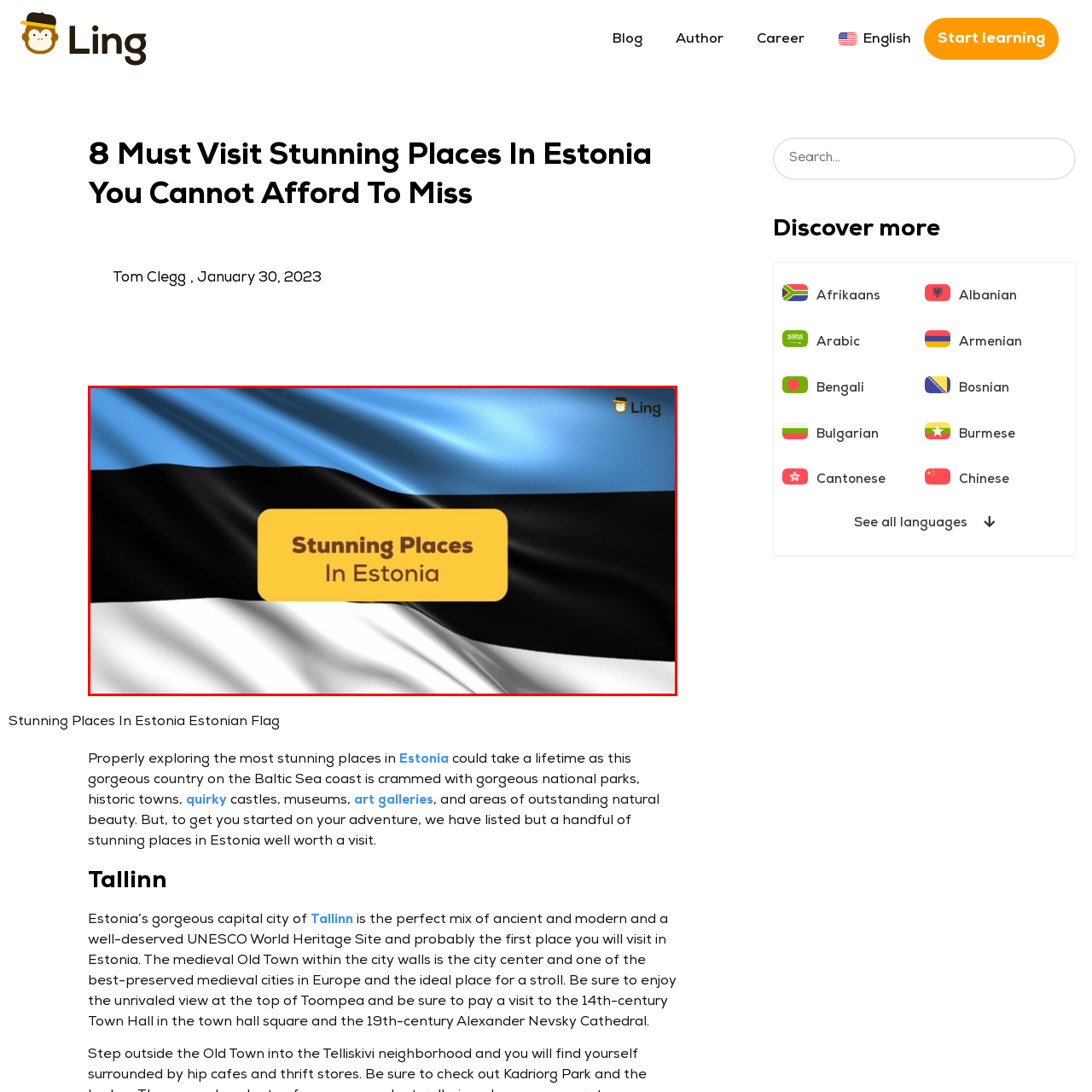Describe extensively the visual content inside the red marked area.

The image features the vibrant flag of Estonia, showcasing its distinct three horizontal bands of blue, black, and white. Prominently placed in the center is a text box with the words "Stunning Places In Estonia," inviting viewers to explore the breathtaking destinations this Baltic nation has to offer. The combination of the flag and the bold text underscores Estonia's rich cultural heritage and natural beauty, making it an ideal visual representation for an article highlighting must-visit locations within the country.